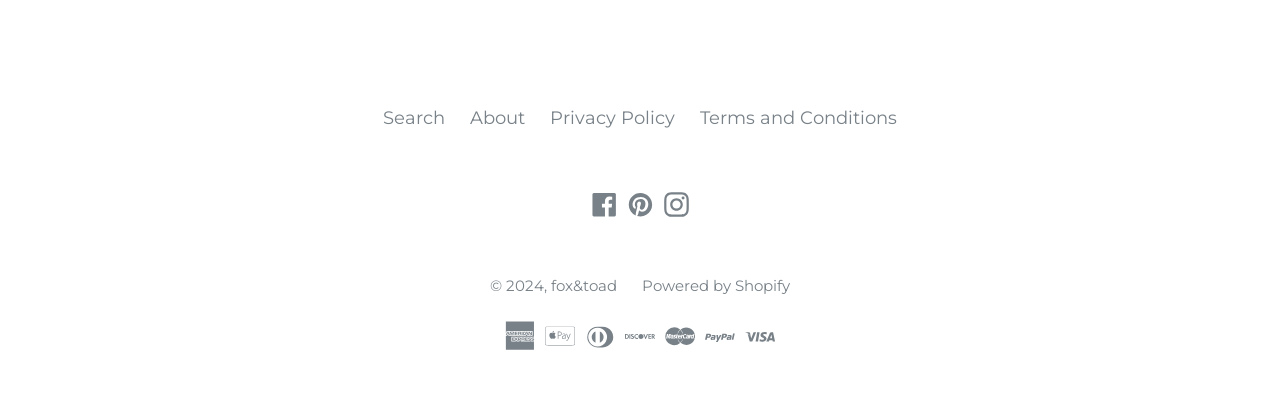Locate the bounding box coordinates of the clickable part needed for the task: "Go to fox&toad website".

[0.43, 0.681, 0.482, 0.728]